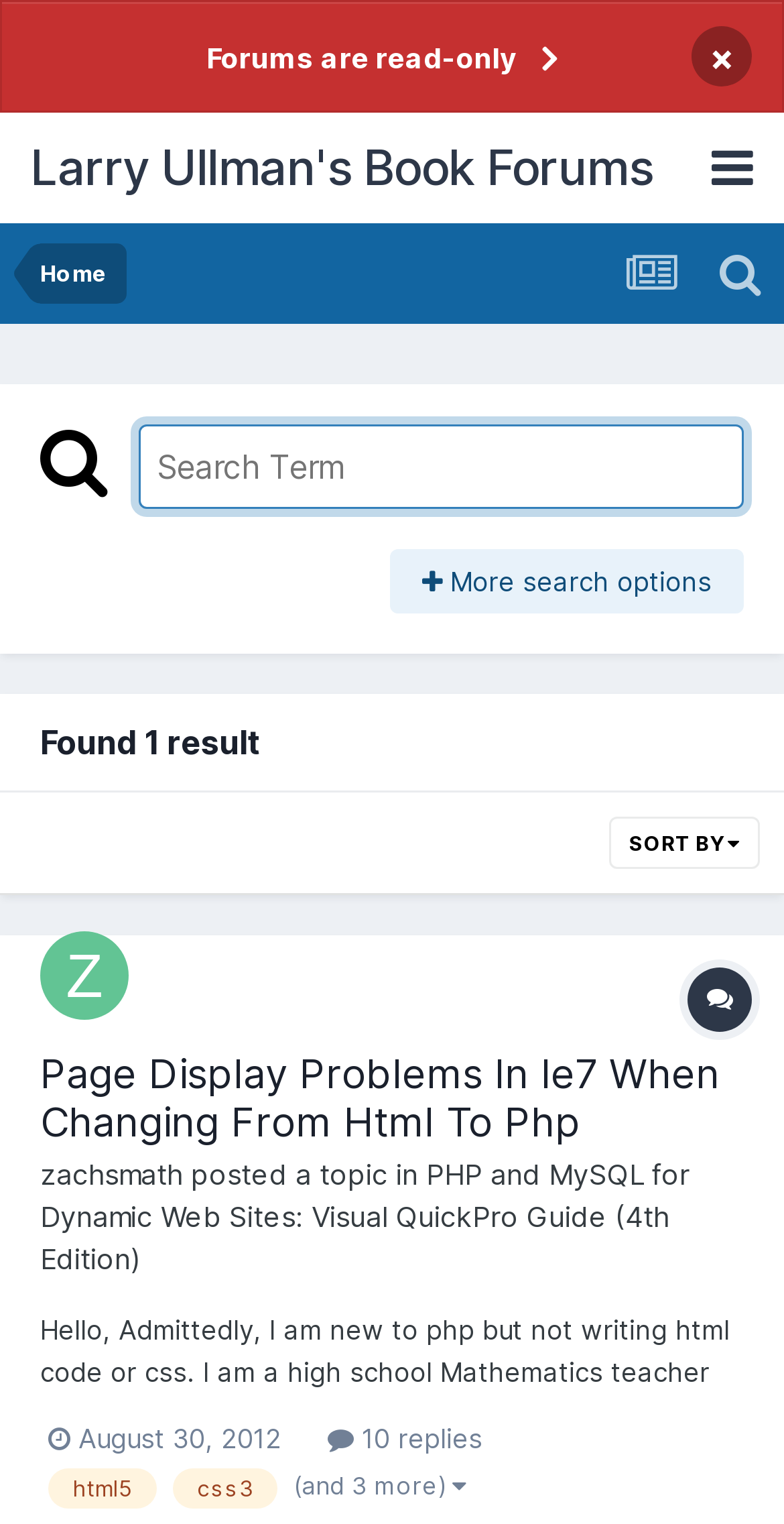Using the provided element description, identify the bounding box coordinates as (top-left x, top-left y, bottom-right x, bottom-right y). Ensure all values are between 0 and 1. Description: Larry Ullman's Book Forums

[0.038, 0.074, 0.833, 0.147]